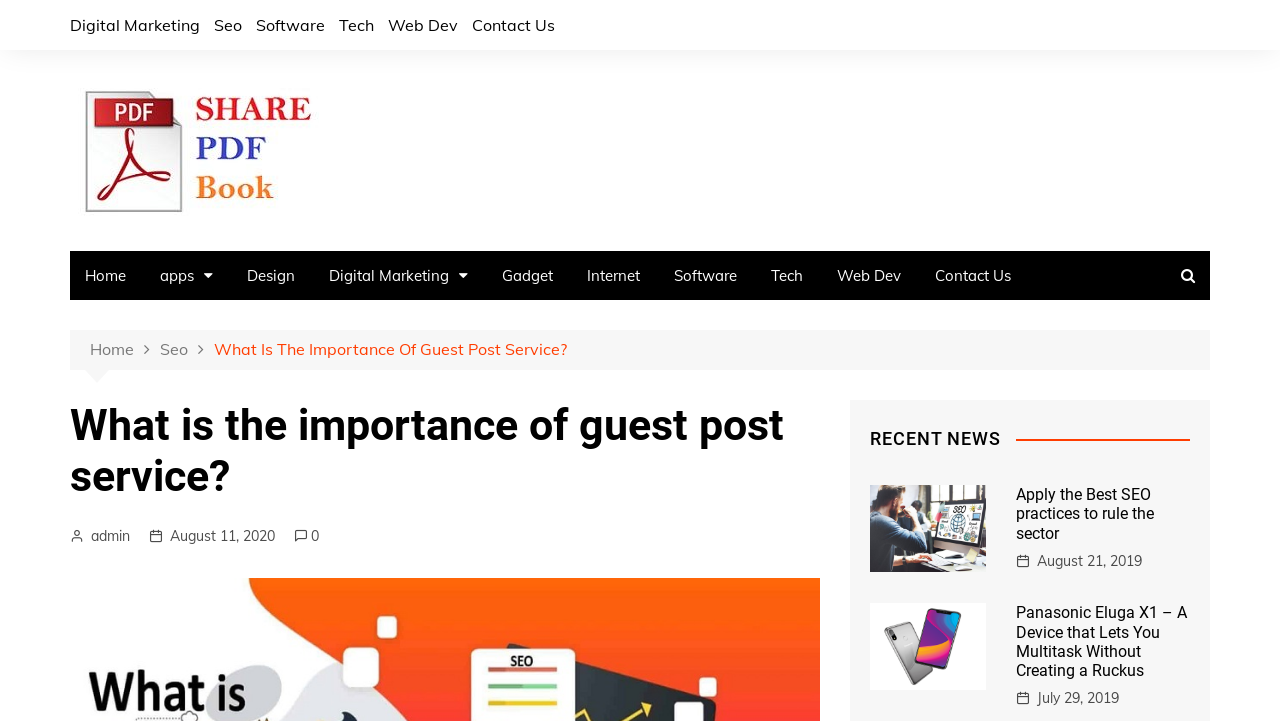Please specify the bounding box coordinates of the clickable region necessary for completing the following instruction: "Go to Contact Us". The coordinates must consist of four float numbers between 0 and 1, i.e., [left, top, right, bottom].

[0.369, 0.014, 0.434, 0.055]